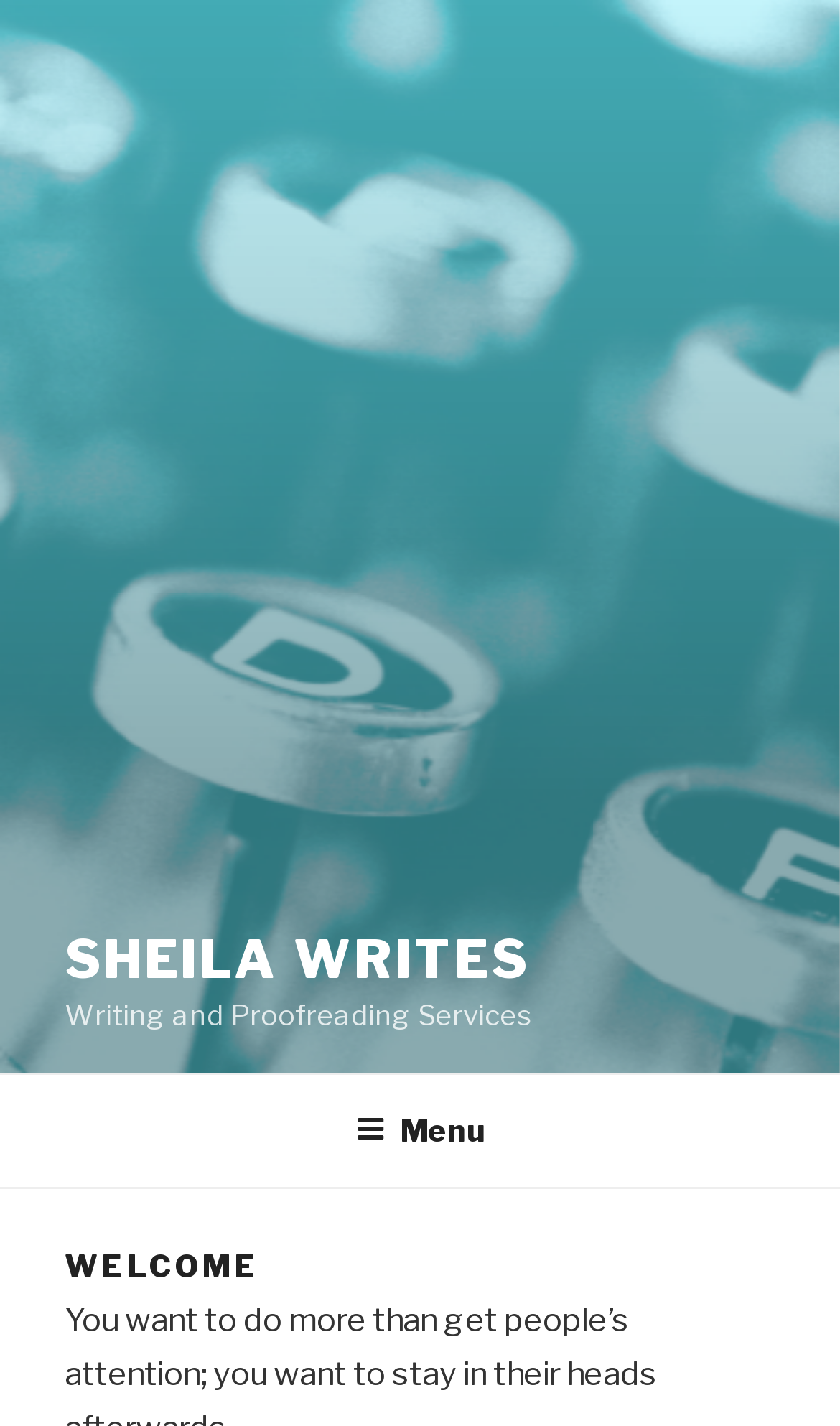Respond to the following question with a brief word or phrase:
How many main sections are on the page?

2